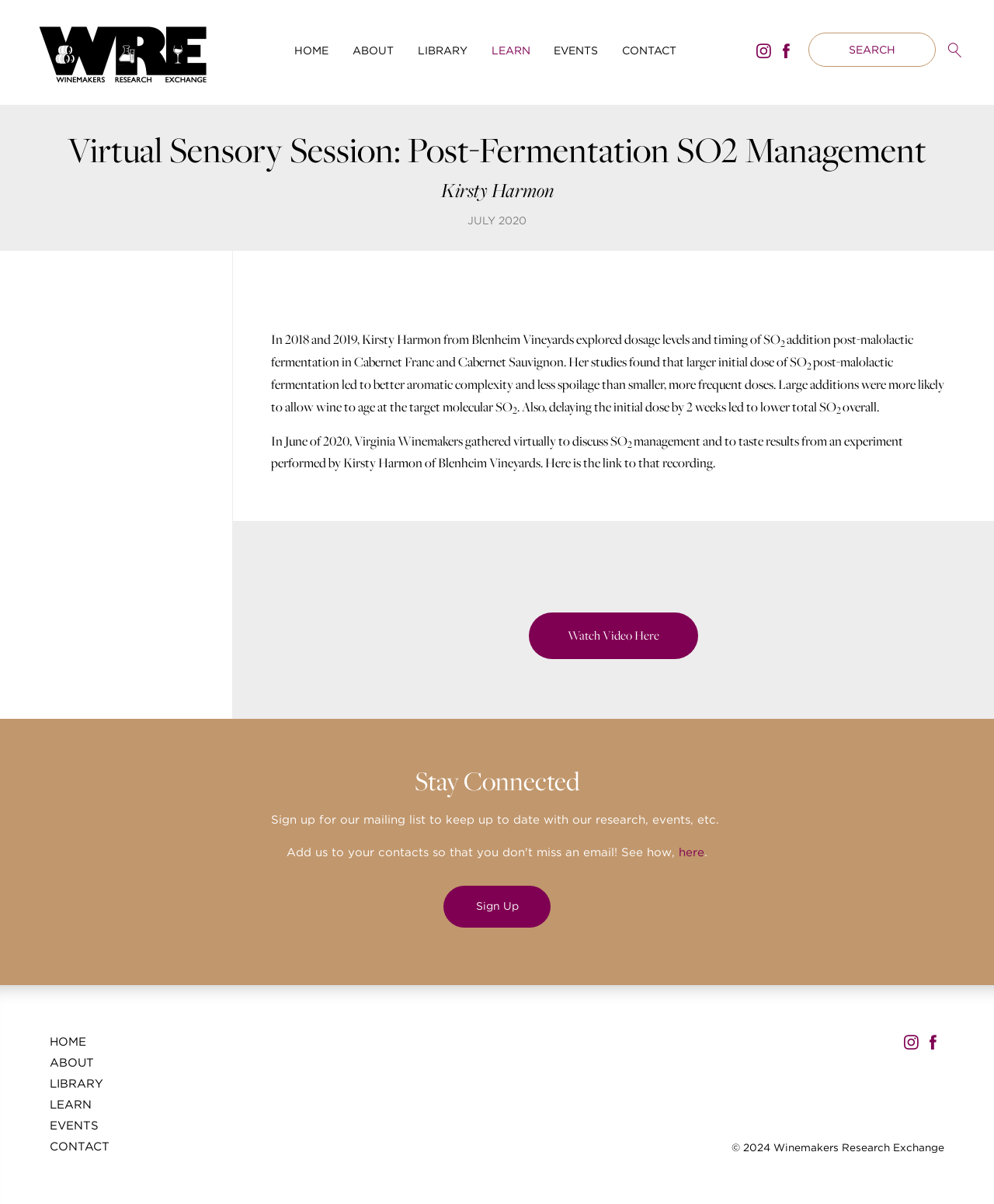What is the topic of the article?
Please use the image to provide an in-depth answer to the question.

The topic of the article is mentioned in the main heading 'Virtual Sensory Session: Post-Fermentation SO2 Management' which is located at the top of the webpage.